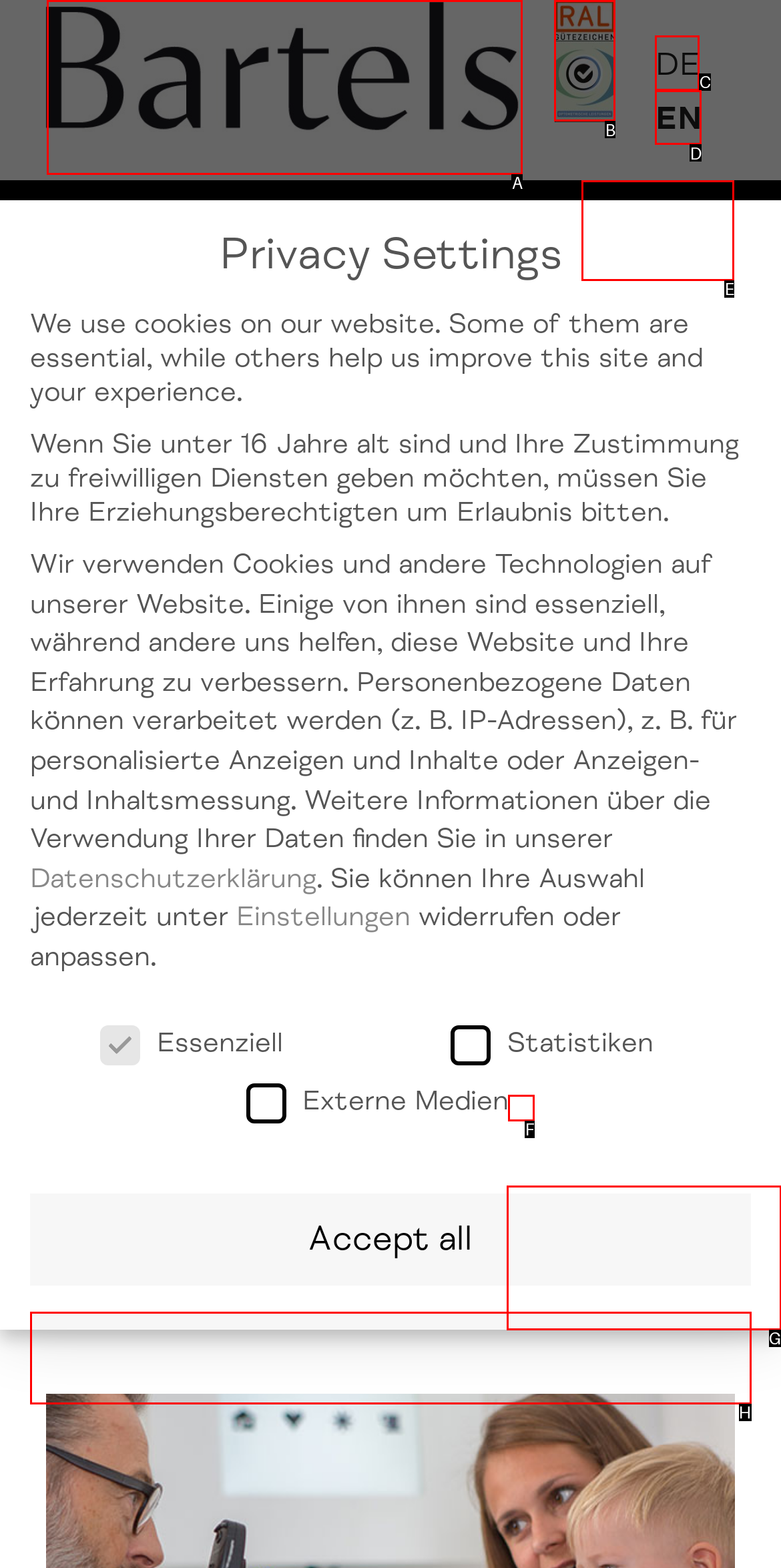Identify the option that corresponds to the given description: parent_node: Externe Medien name="cookieGroup[]" value="external-media". Reply with the letter of the chosen option directly.

F